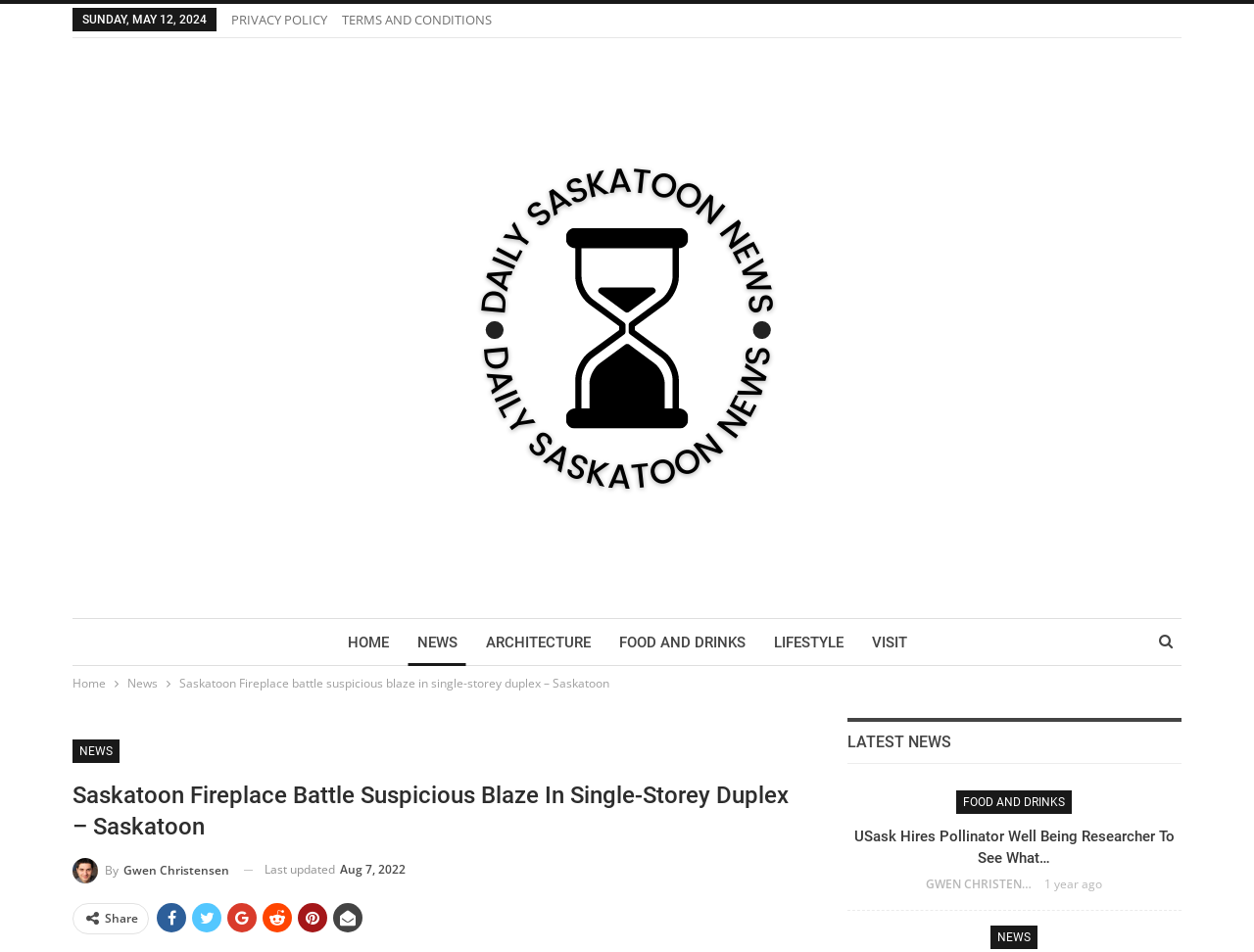Provide a one-word or brief phrase answer to the question:
What is the category of the news article?

NEWS